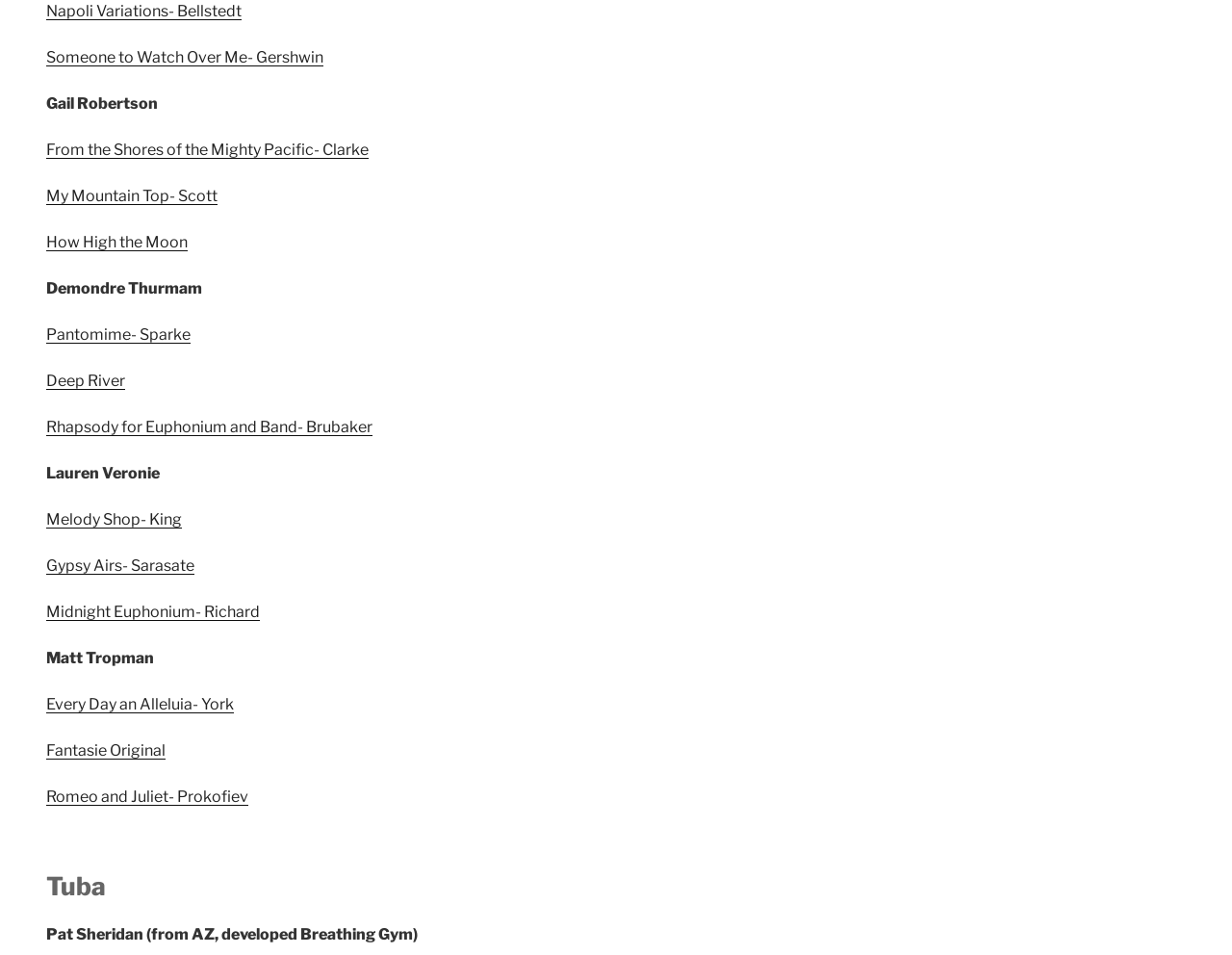Identify the bounding box coordinates of the region that needs to be clicked to carry out this instruction: "View Gail Robertson's profile". Provide these coordinates as four float numbers ranging from 0 to 1, i.e., [left, top, right, bottom].

[0.038, 0.099, 0.128, 0.118]